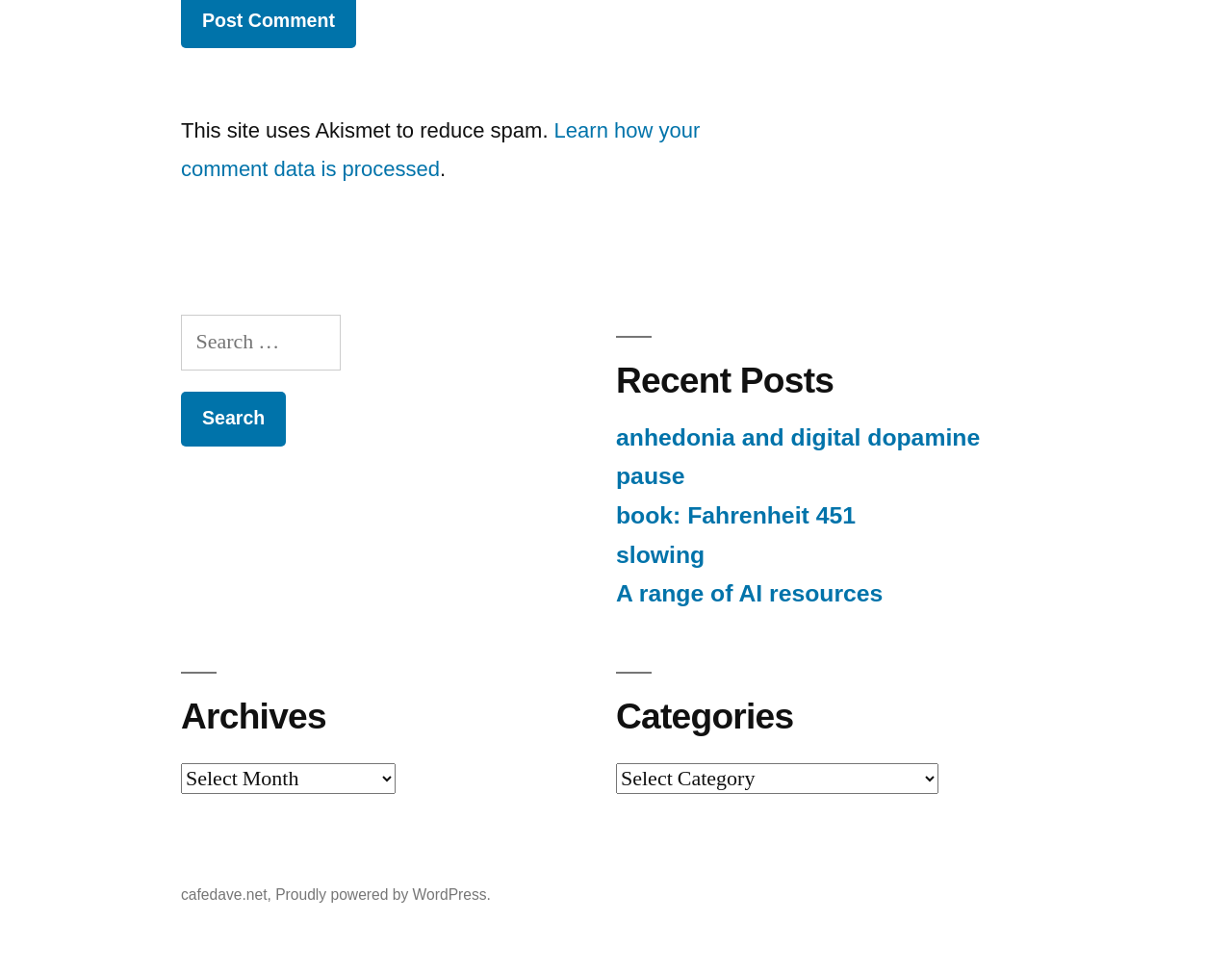What is the name of the website?
Could you answer the question in a detailed manner, providing as much information as possible?

The name of the website can be found at the bottom of the webpage, where it is written as a link 'cafedave.net'.